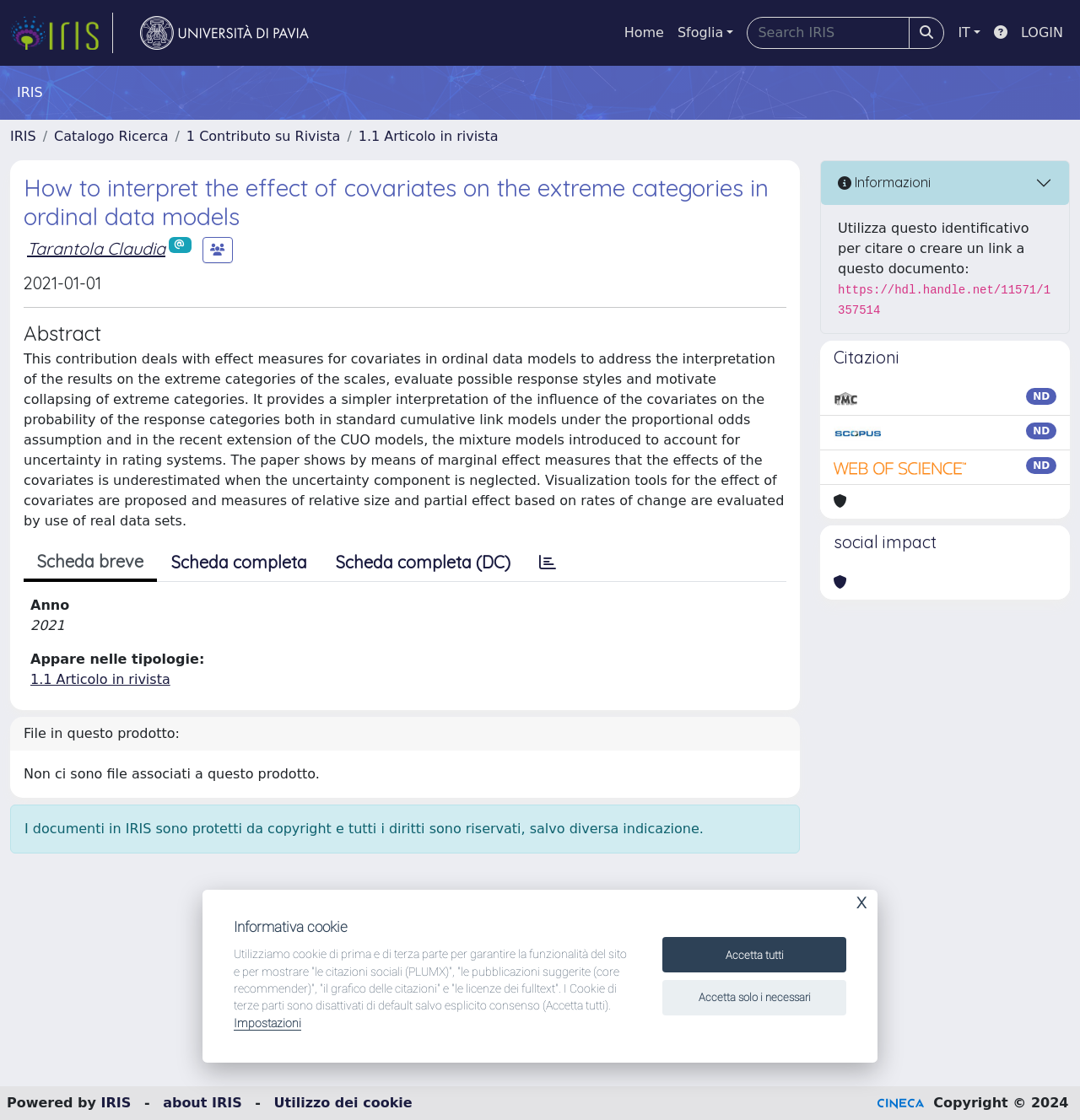Find the bounding box coordinates for the HTML element described as: "Utilizzo dei cookie". The coordinates should consist of four float values between 0 and 1, i.e., [left, top, right, bottom].

[0.254, 0.977, 0.382, 0.992]